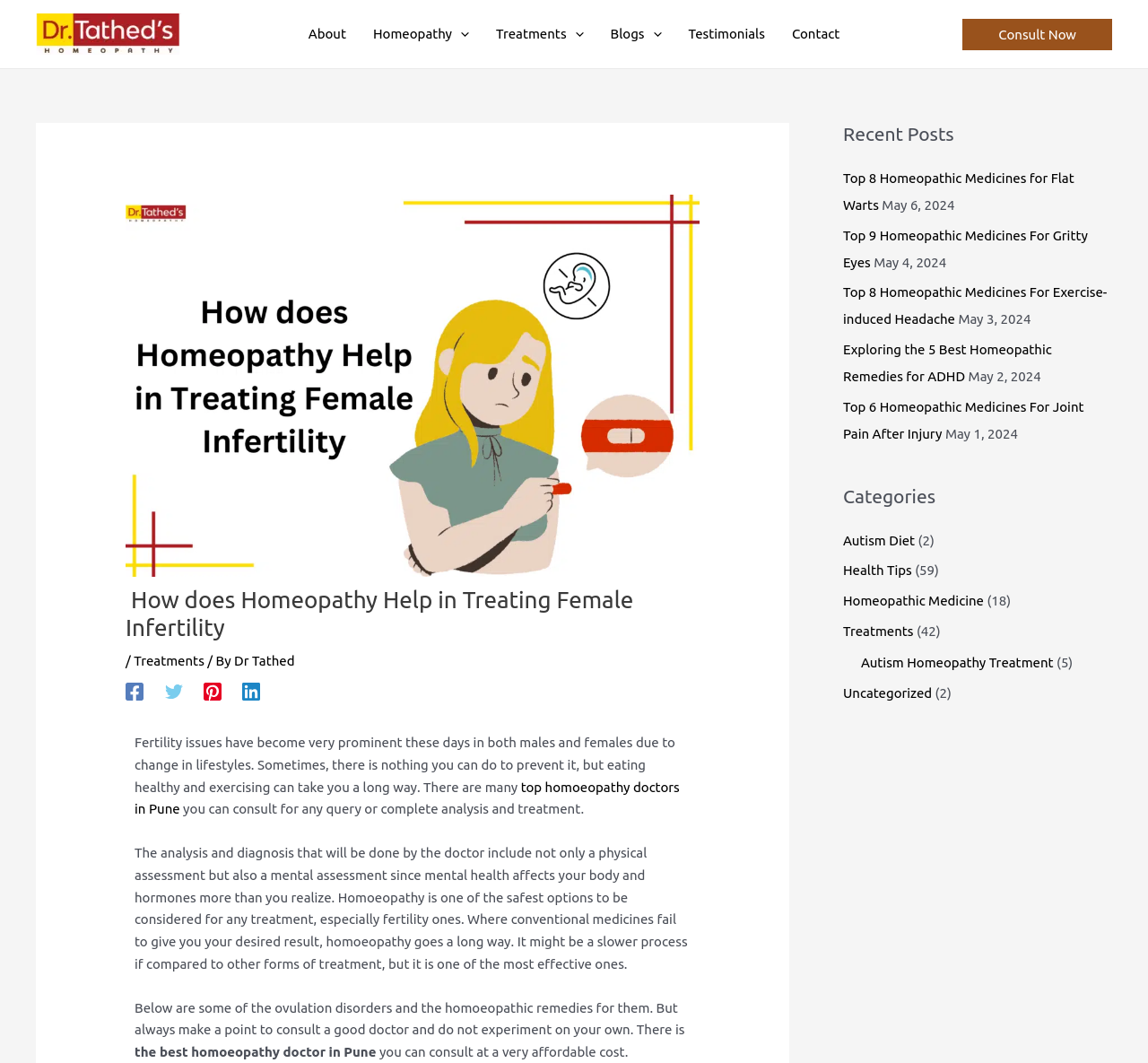What is the name of the doctor mentioned on the webpage?
Using the visual information, respond with a single word or phrase.

Dr. Tathed